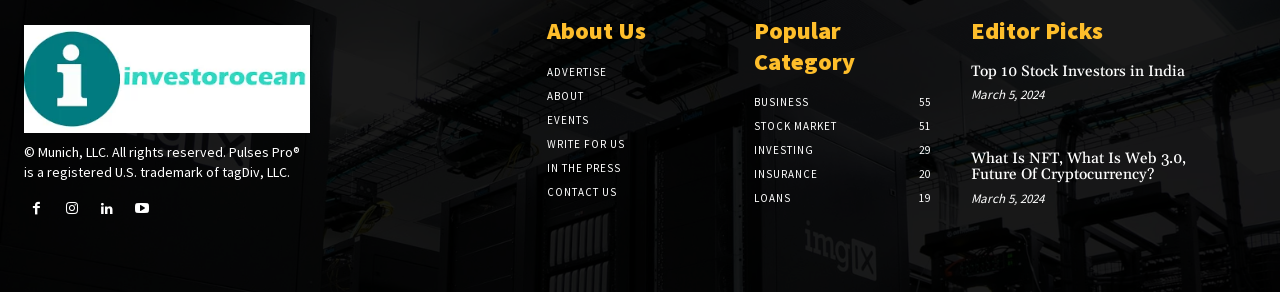Identify the bounding box coordinates of the region that needs to be clicked to carry out this instruction: "Click the 'What Is NFT, What Is Web 3.0, Future Of Cryptocurrency?' article". Provide these coordinates as four float numbers ranging from 0 to 1, i.e., [left, top, right, bottom].

[0.758, 0.509, 0.926, 0.631]